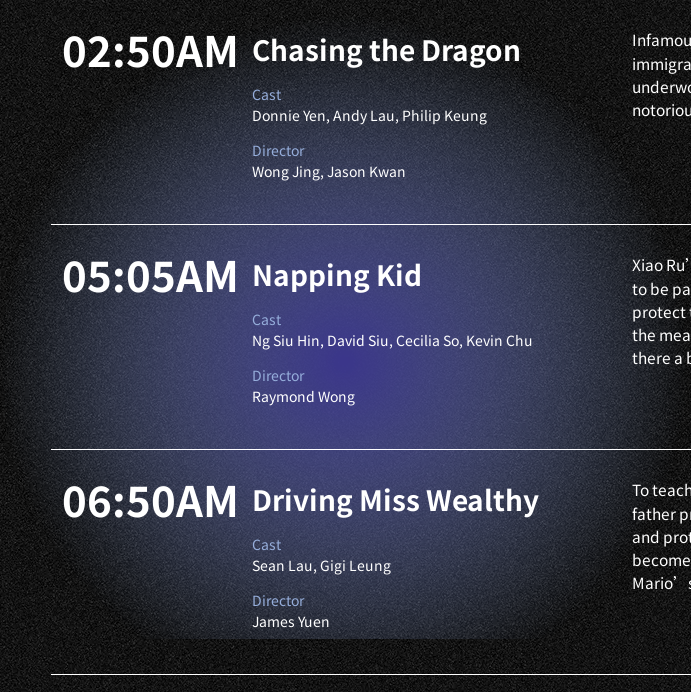Offer a detailed narrative of the scene depicted in the image.

This promotional image features the listings for three films scheduled for early morning viewings. At the top, the film "Chasing the Dragon" is set to start at 02:50 AM, featuring an impressive cast that includes Donnie Yen, Andy Lau, and Philip Keung, with direction by Wong Jing and Jason Kwan. Below, "Napping Kid" follows at 05:05 AM, showcasing actors Ng Siu Hin, David Siu, Cecilia So, and Kevin Chu, under the direction of Raymond Wong. Finally, "Driving Miss Wealthy" is scheduled for 06:50 AM, featuring a cast led by Sean Lau and Gigi Leung, directed by James Yuen. Each entry provides a glimpse into the unique storylines, drawing viewers into the immersive narratives of these films.